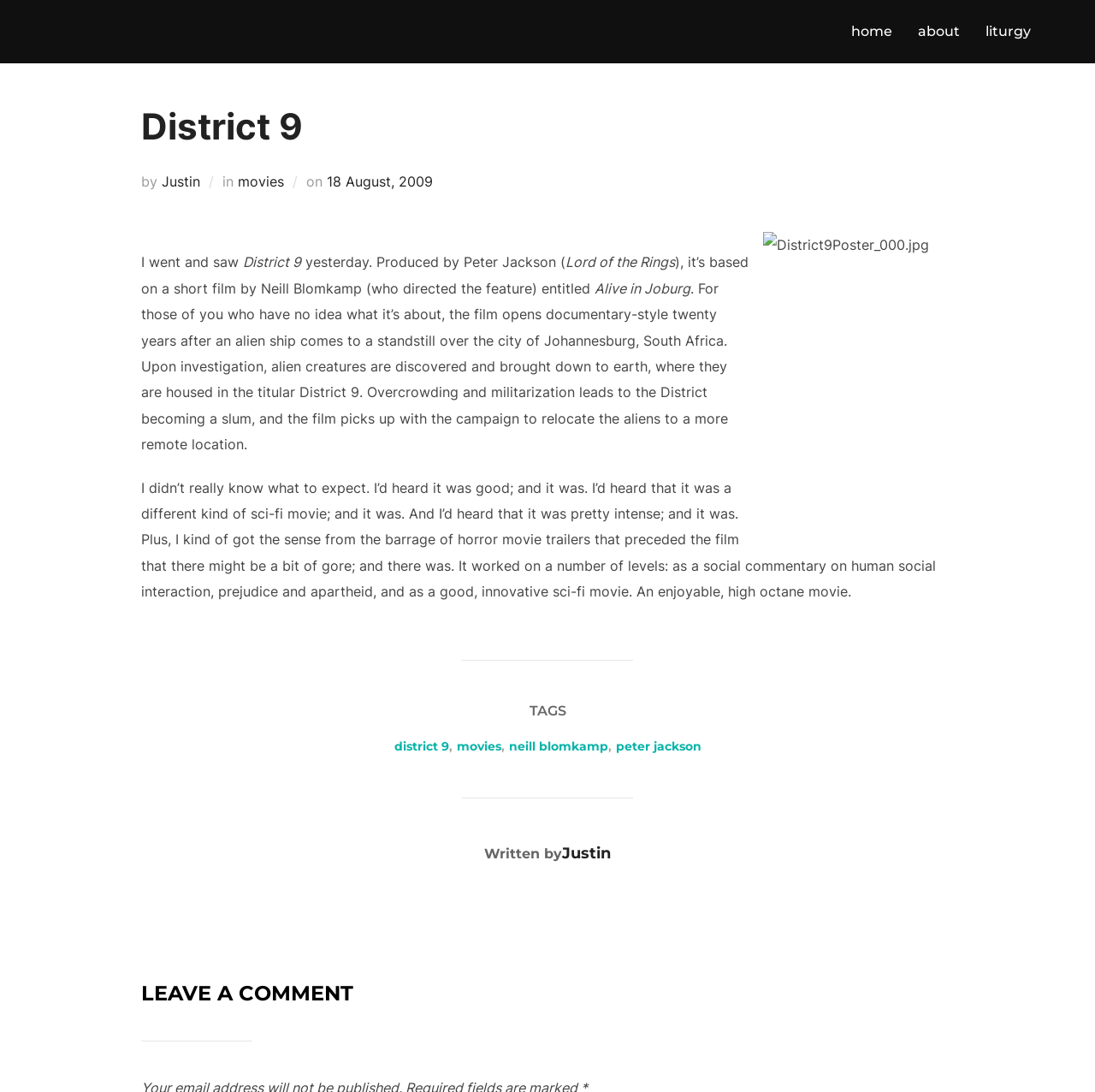What is the title of the article?
Using the screenshot, give a one-word or short phrase answer.

District 9